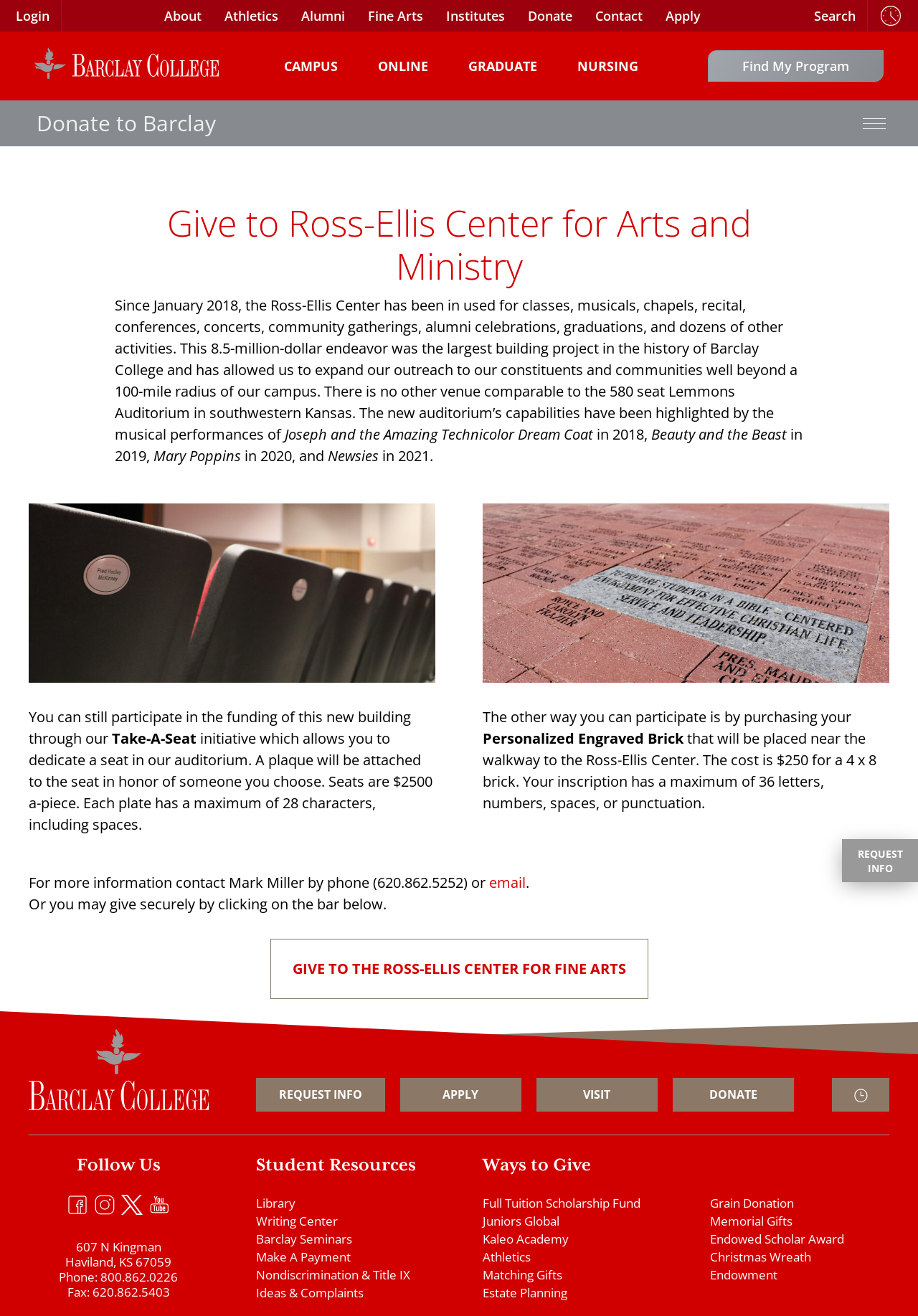Answer the following query with a single word or phrase:
How much does a personalized engraved brick cost?

$250